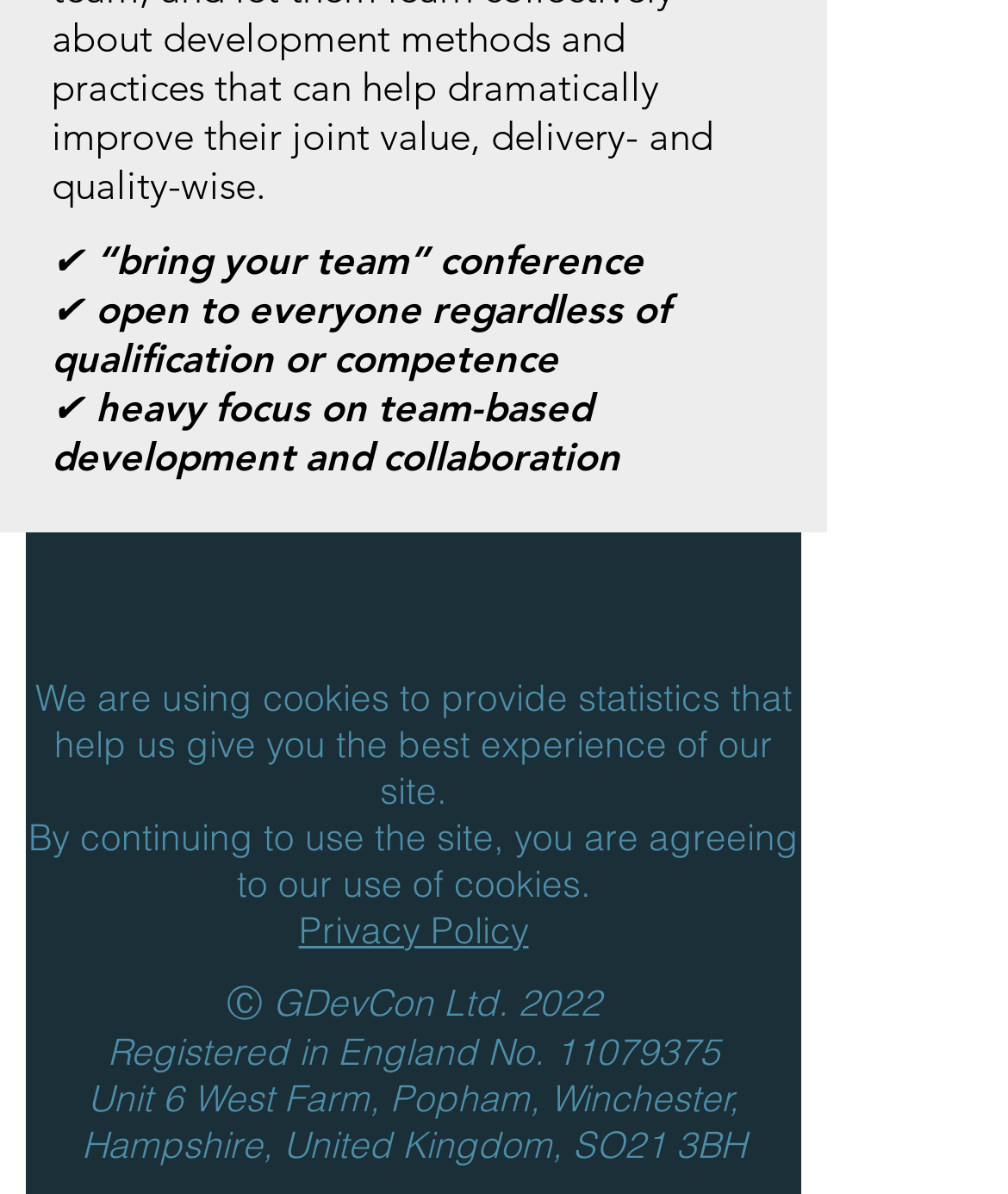Provide a brief response to the question below using one word or phrase:
Where is the company registered?

England